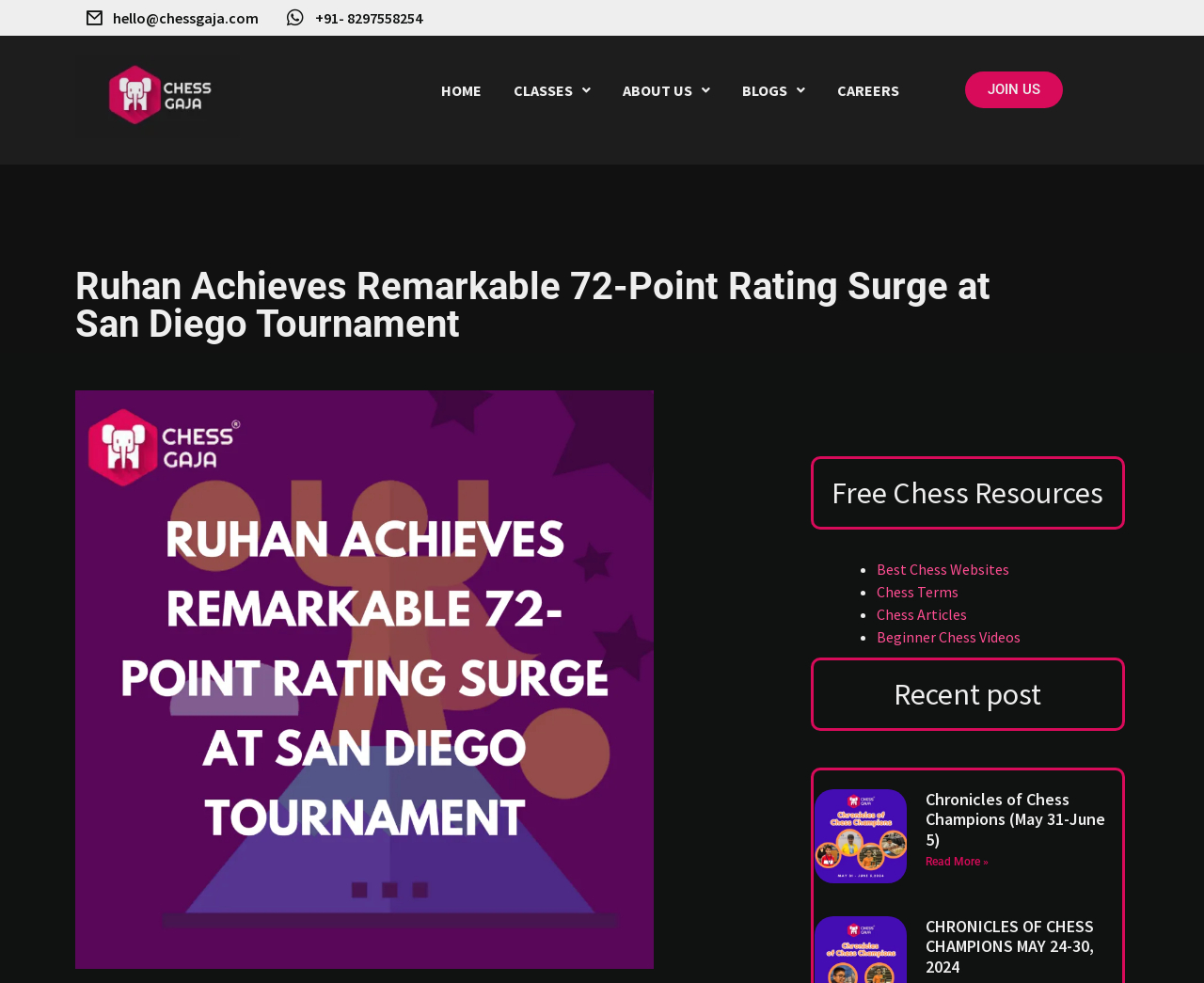Could you locate the bounding box coordinates for the section that should be clicked to accomplish this task: "Explore Best Chess Websites".

[0.728, 0.569, 0.838, 0.588]